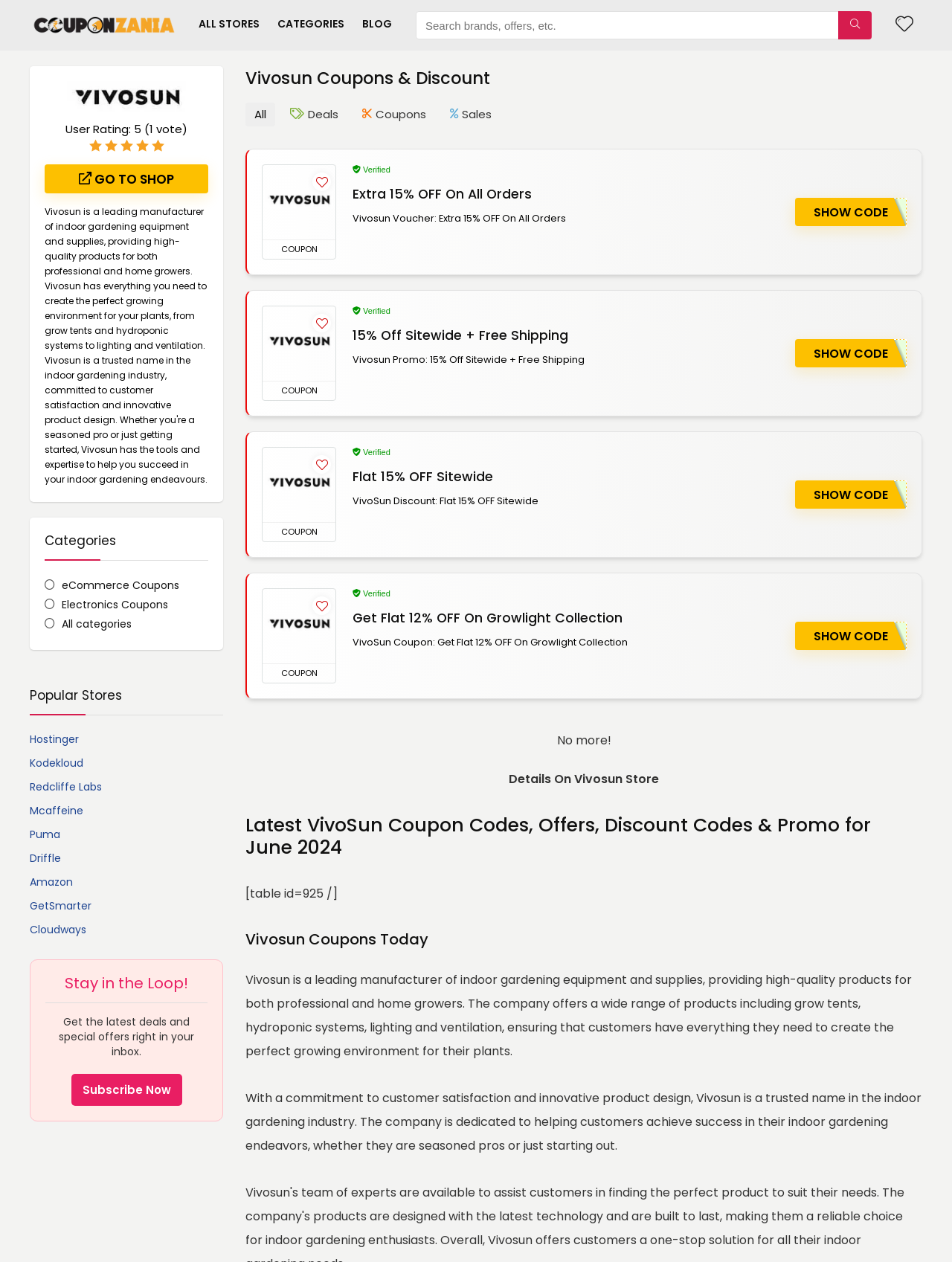Kindly determine the bounding box coordinates of the area that needs to be clicked to fulfill this instruction: "Subscribe to get the latest deals and special offers".

[0.075, 0.851, 0.191, 0.876]